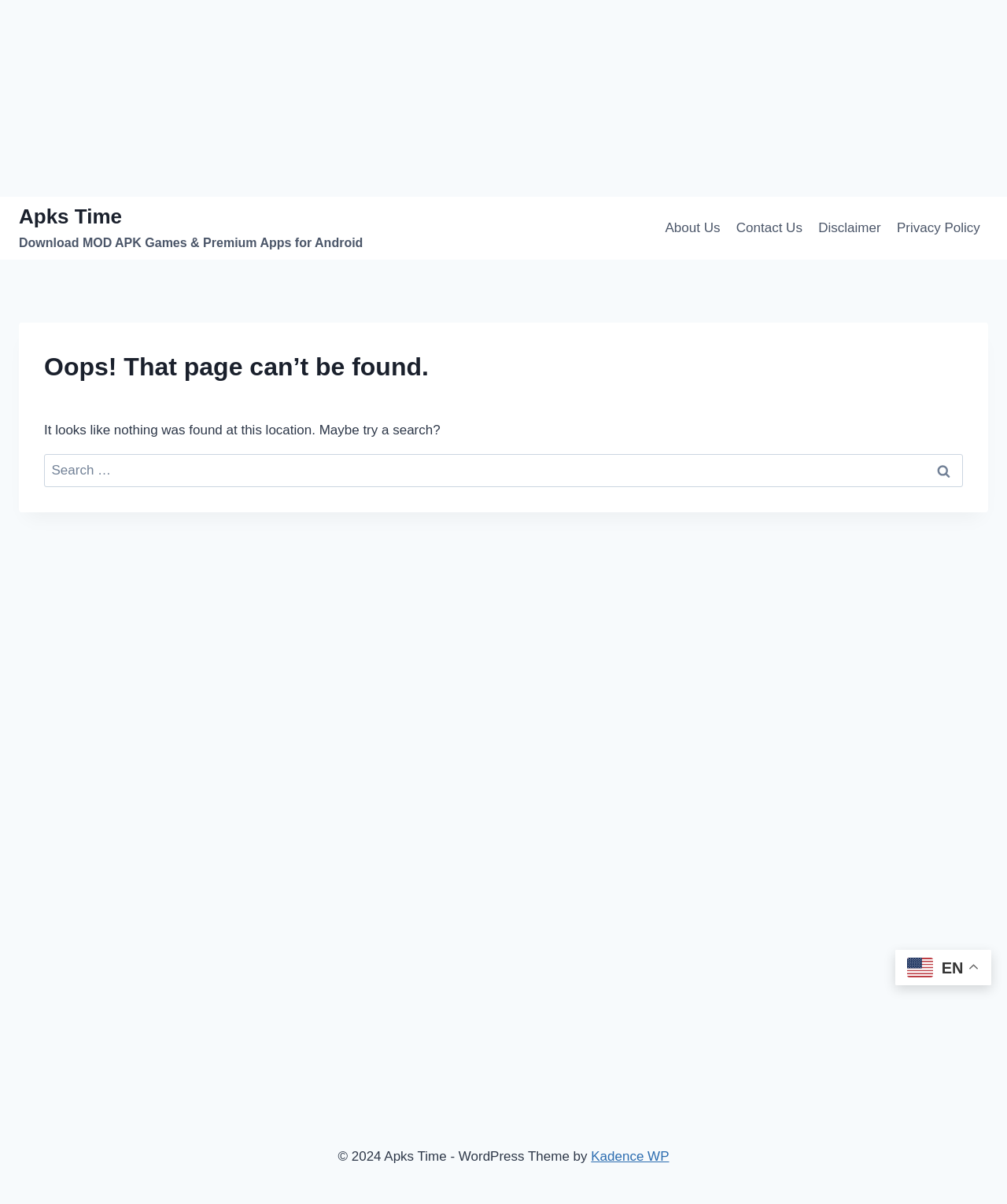What is the copyright year of the webpage?
Please look at the screenshot and answer in one word or a short phrase.

2024